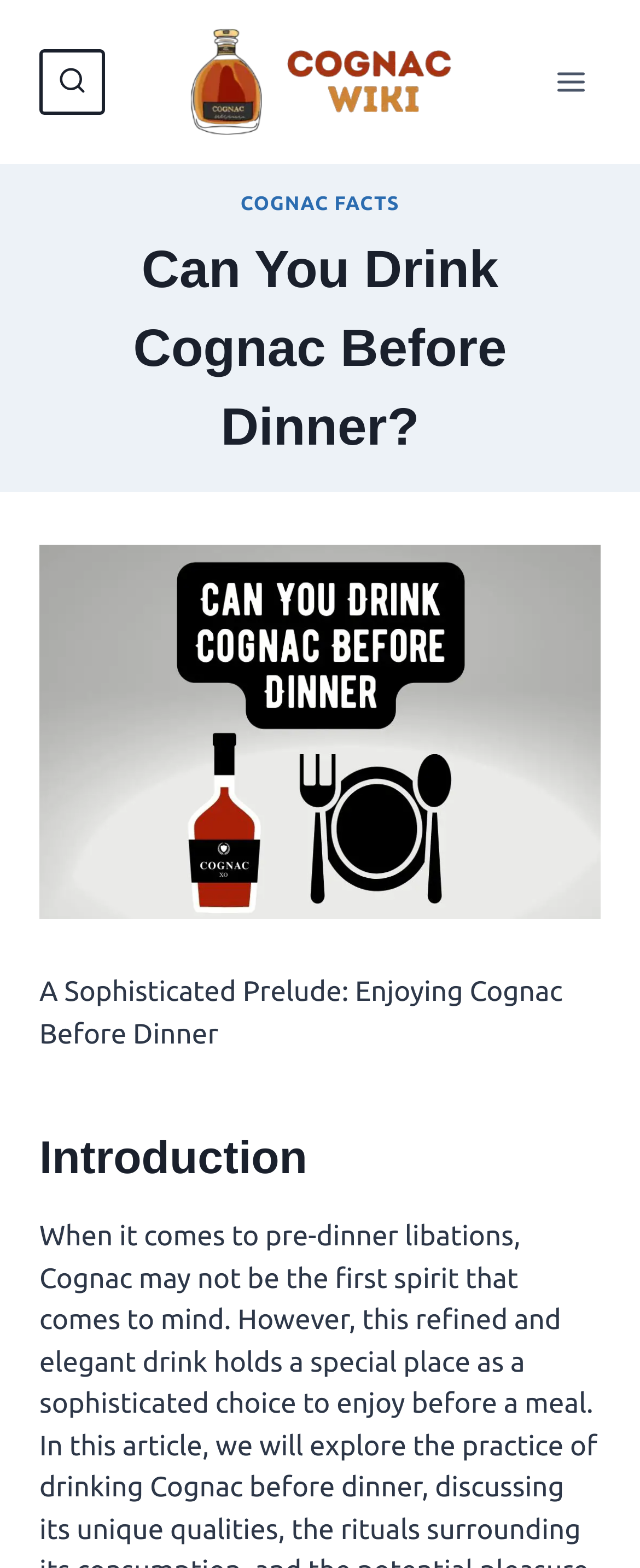Generate the text content of the main heading of the webpage.

Can You Drink Cognac Before Dinner?